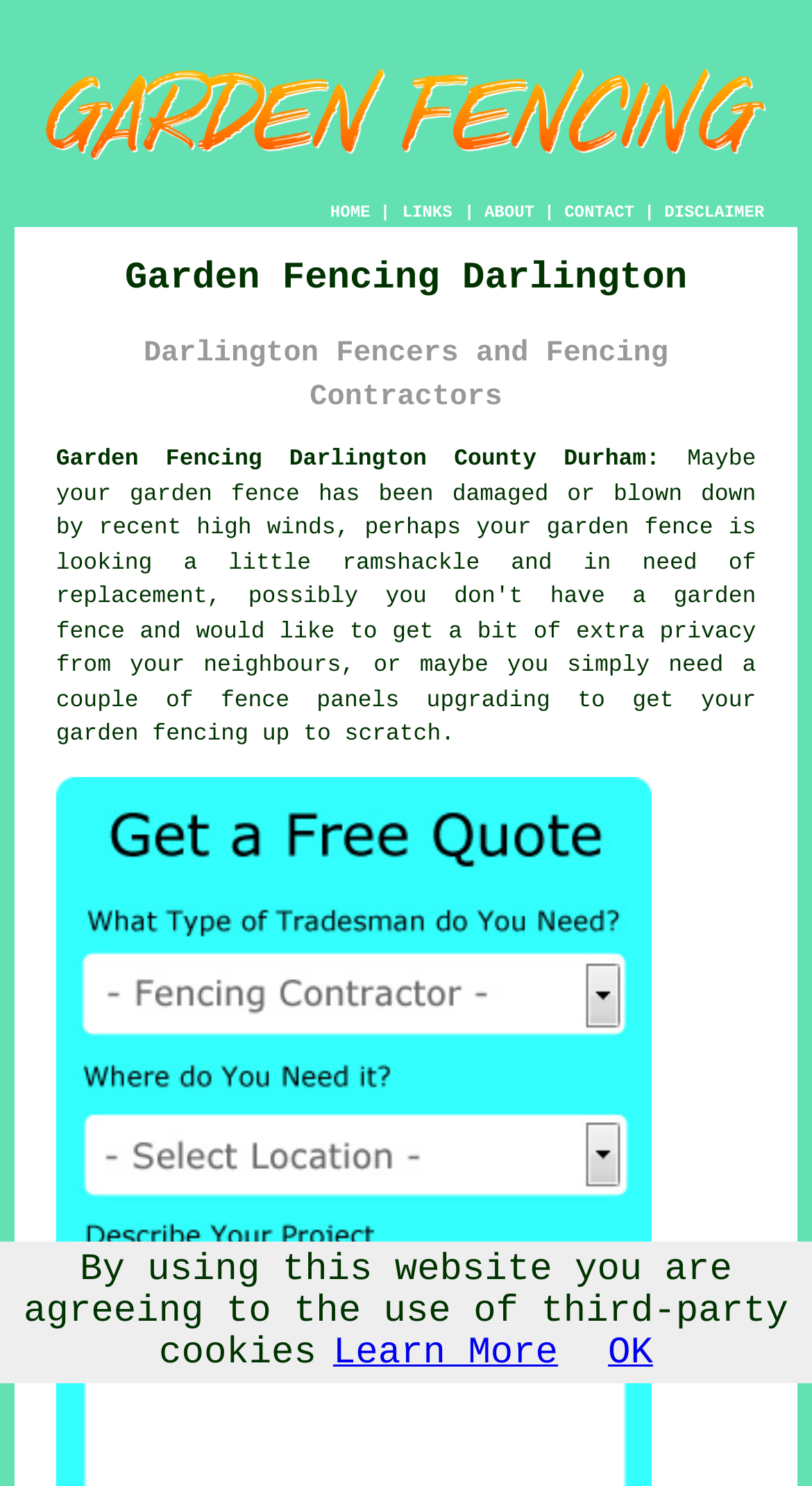Identify the bounding box coordinates for the element you need to click to achieve the following task: "Click the LINKS button". The coordinates must be four float values ranging from 0 to 1, formatted as [left, top, right, bottom].

[0.493, 0.136, 0.56, 0.151]